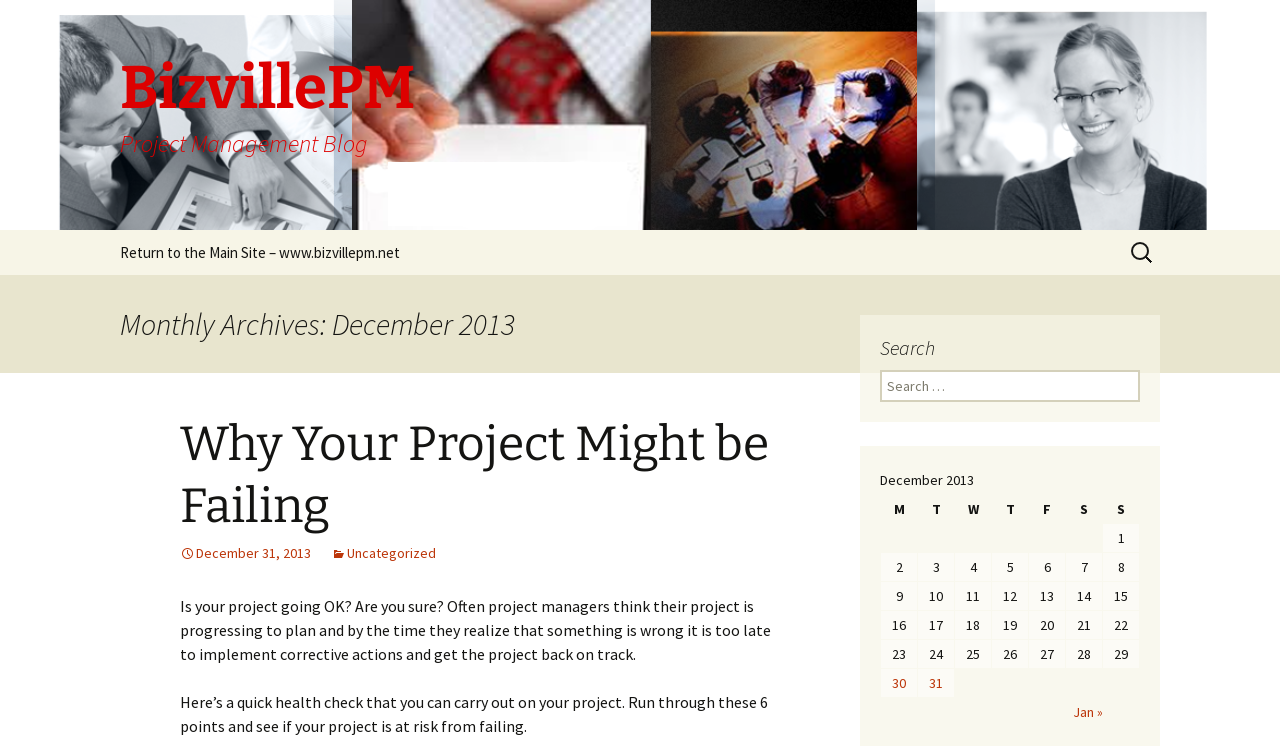What is the name of the next month in the archive?
Please give a well-detailed answer to the question.

The name of the next month in the archive can be found in the link element with ID 288, which contains the text 'Jan ». This element is located at the bottom of the webpage, in a section that appears to be a navigation menu for the blog archive.